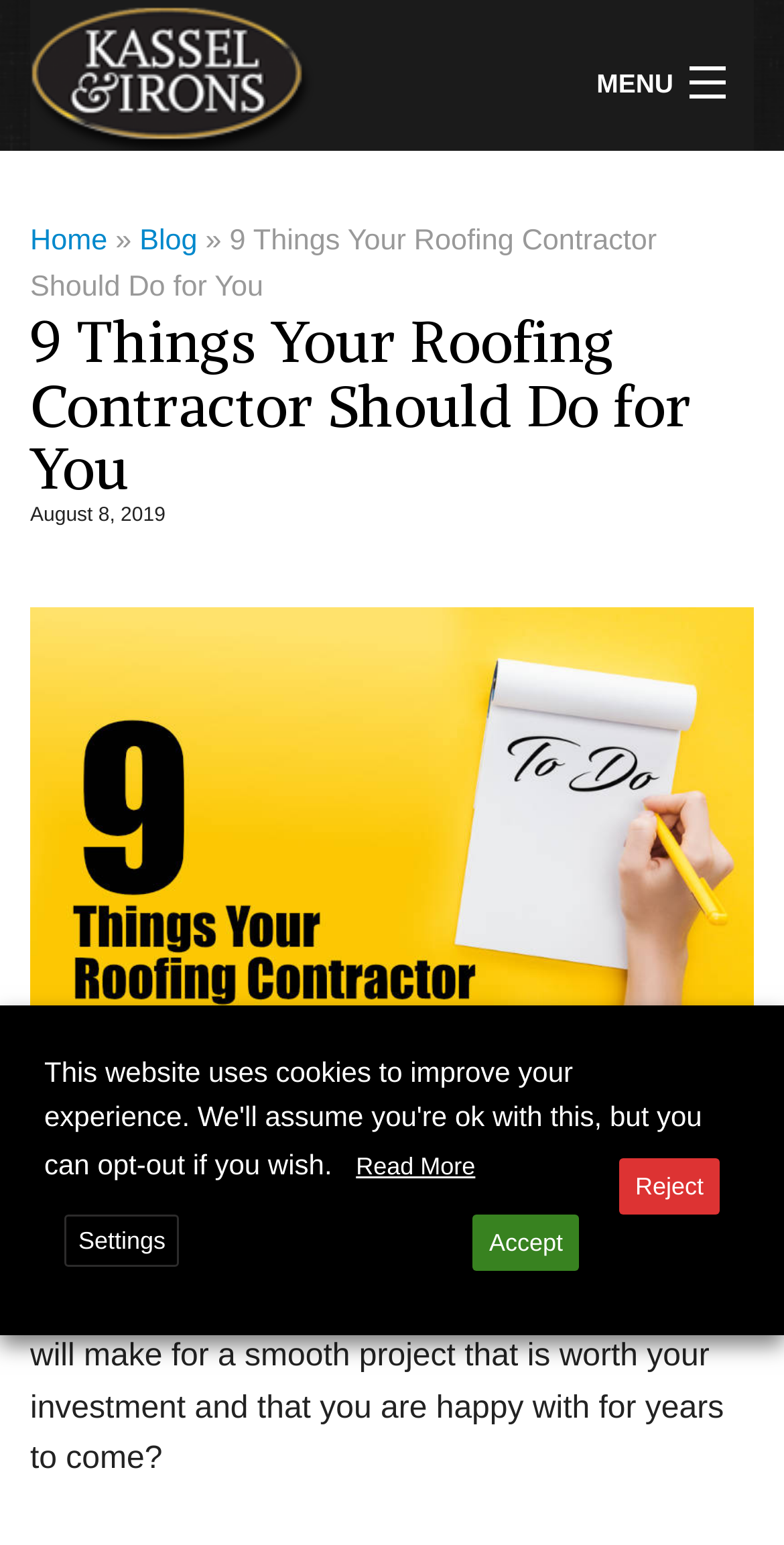Given the description Read More, predict the bounding box coordinates of the UI element. Ensure the coordinates are in the format (top-left x, top-left y, bottom-right x, bottom-right y) and all values are between 0 and 1.

[0.434, 0.737, 0.627, 0.773]